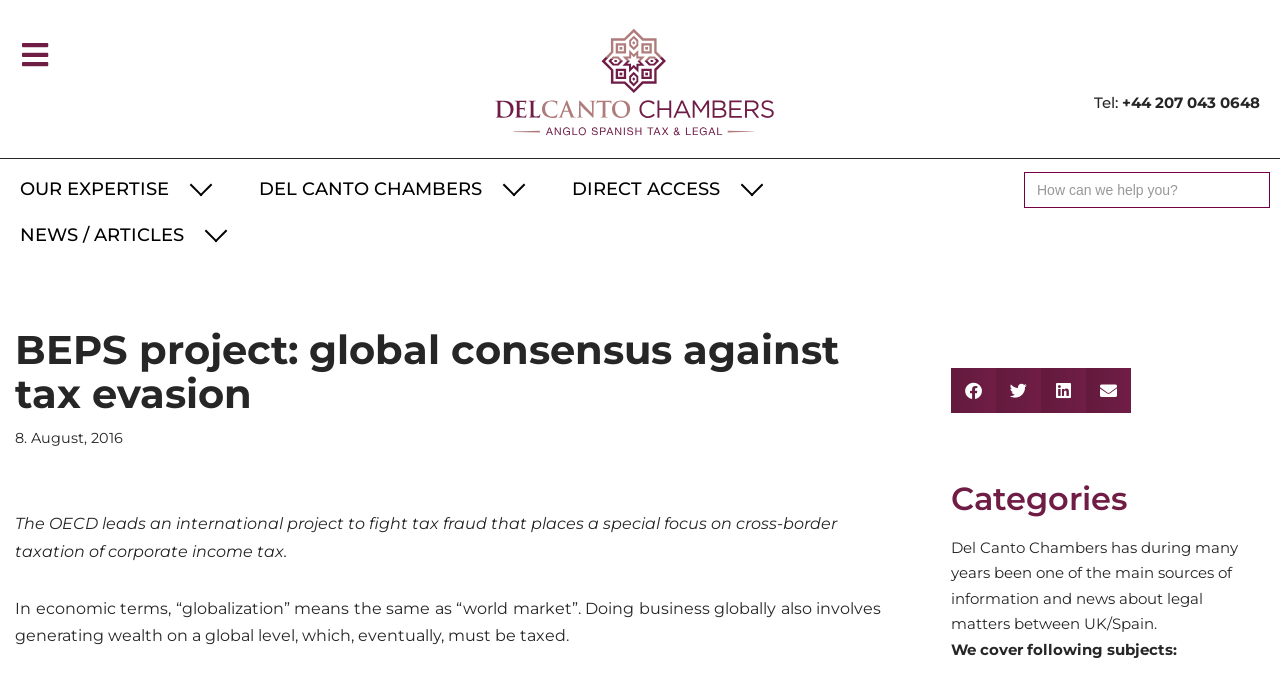Provide a single word or phrase to answer the given question: 
How many social media sharing buttons are there?

4